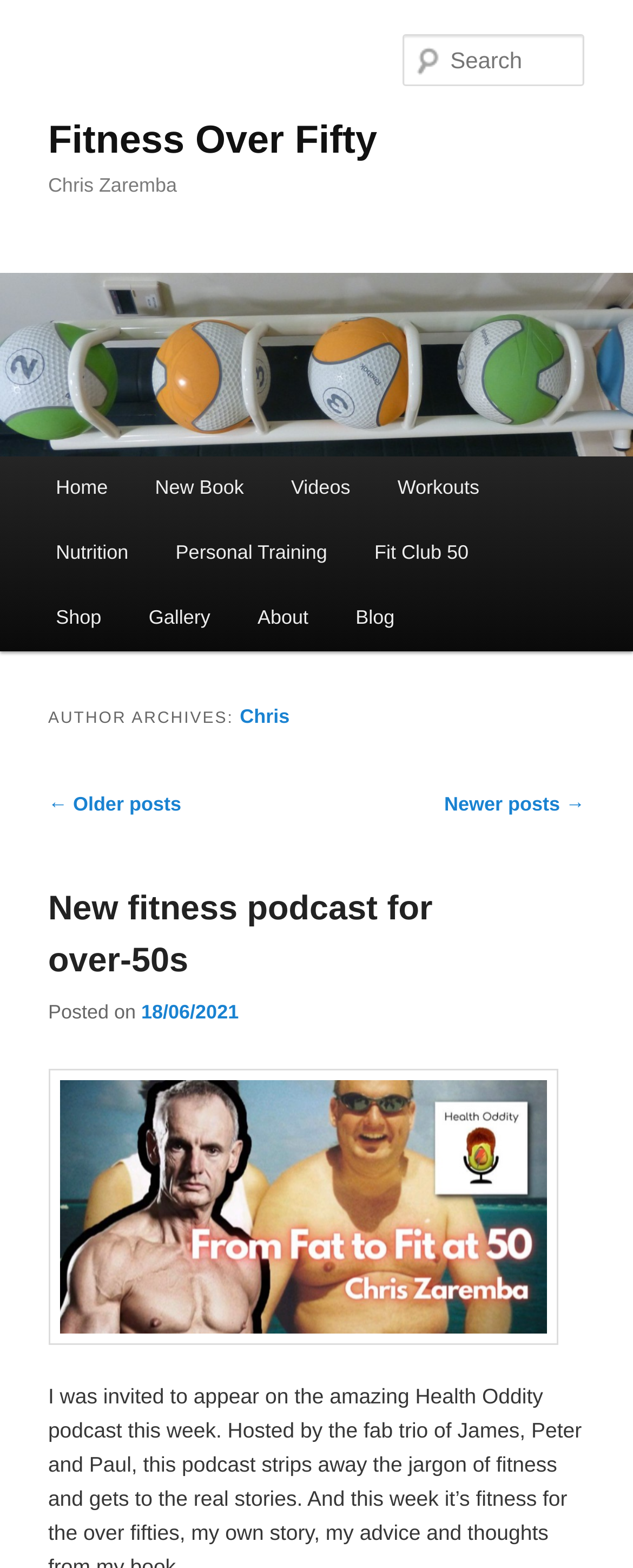Respond with a single word or short phrase to the following question: 
How many main menu items are there?

11